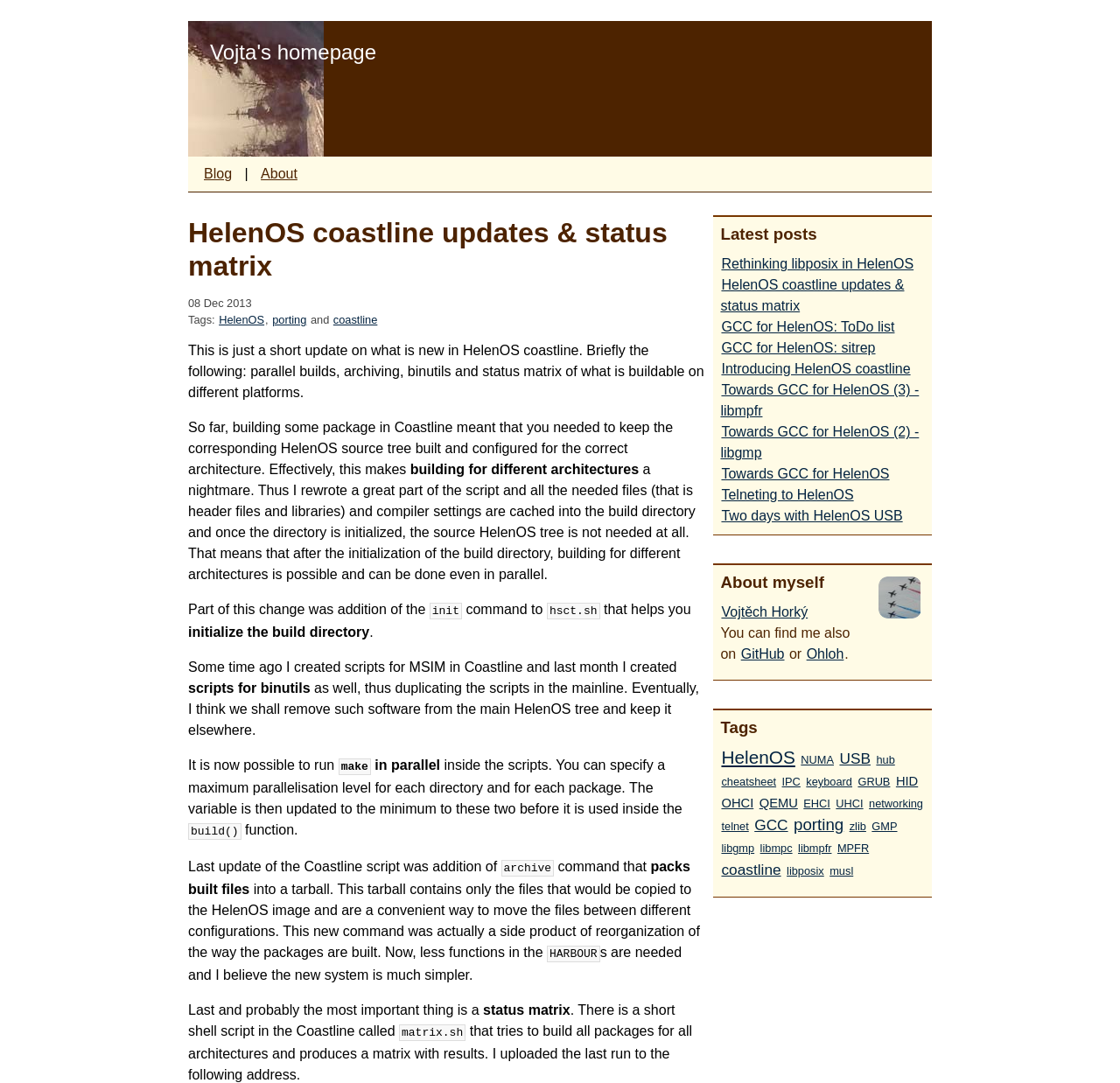Pinpoint the bounding box coordinates for the area that should be clicked to perform the following instruction: "go to Vojta's homepage".

[0.187, 0.036, 0.337, 0.06]